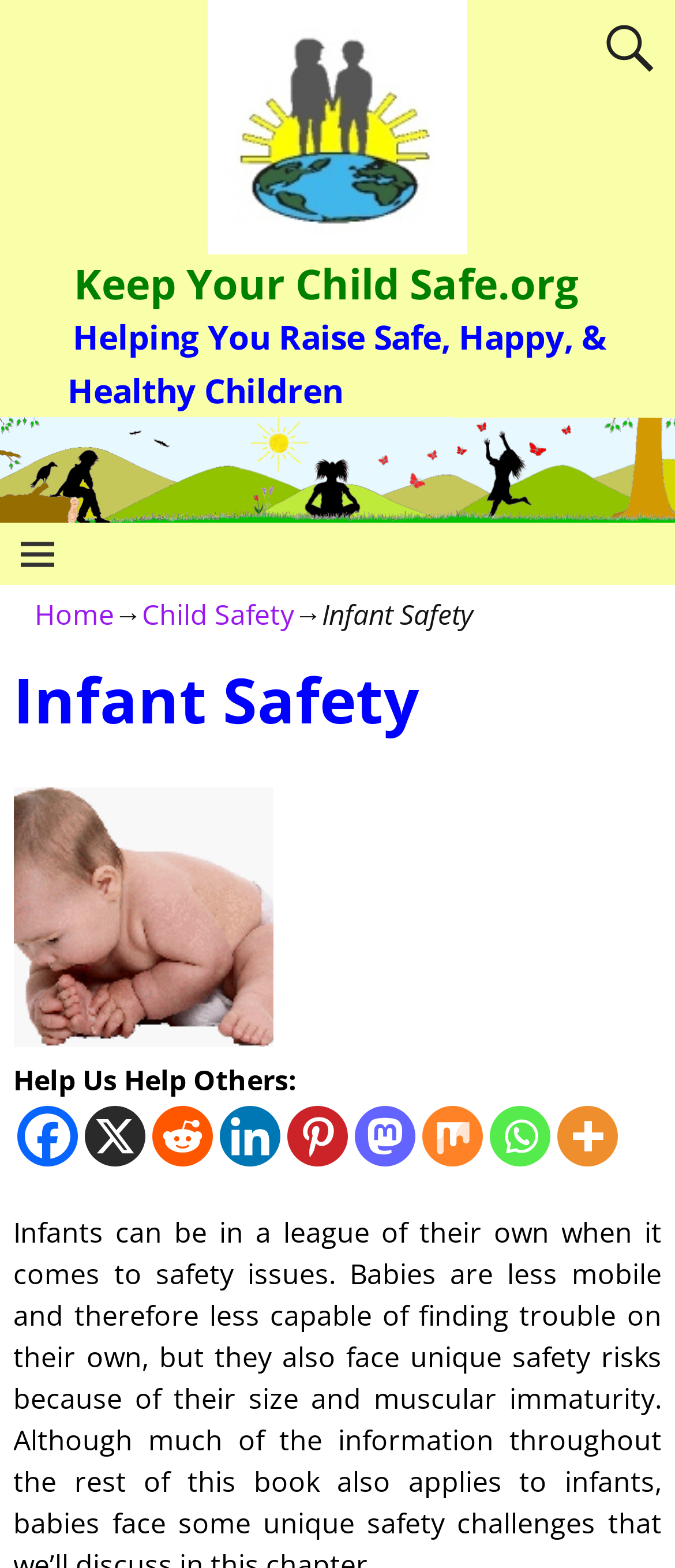What is the purpose of the search box?
Please provide a single word or phrase in response based on the screenshot.

To search the website